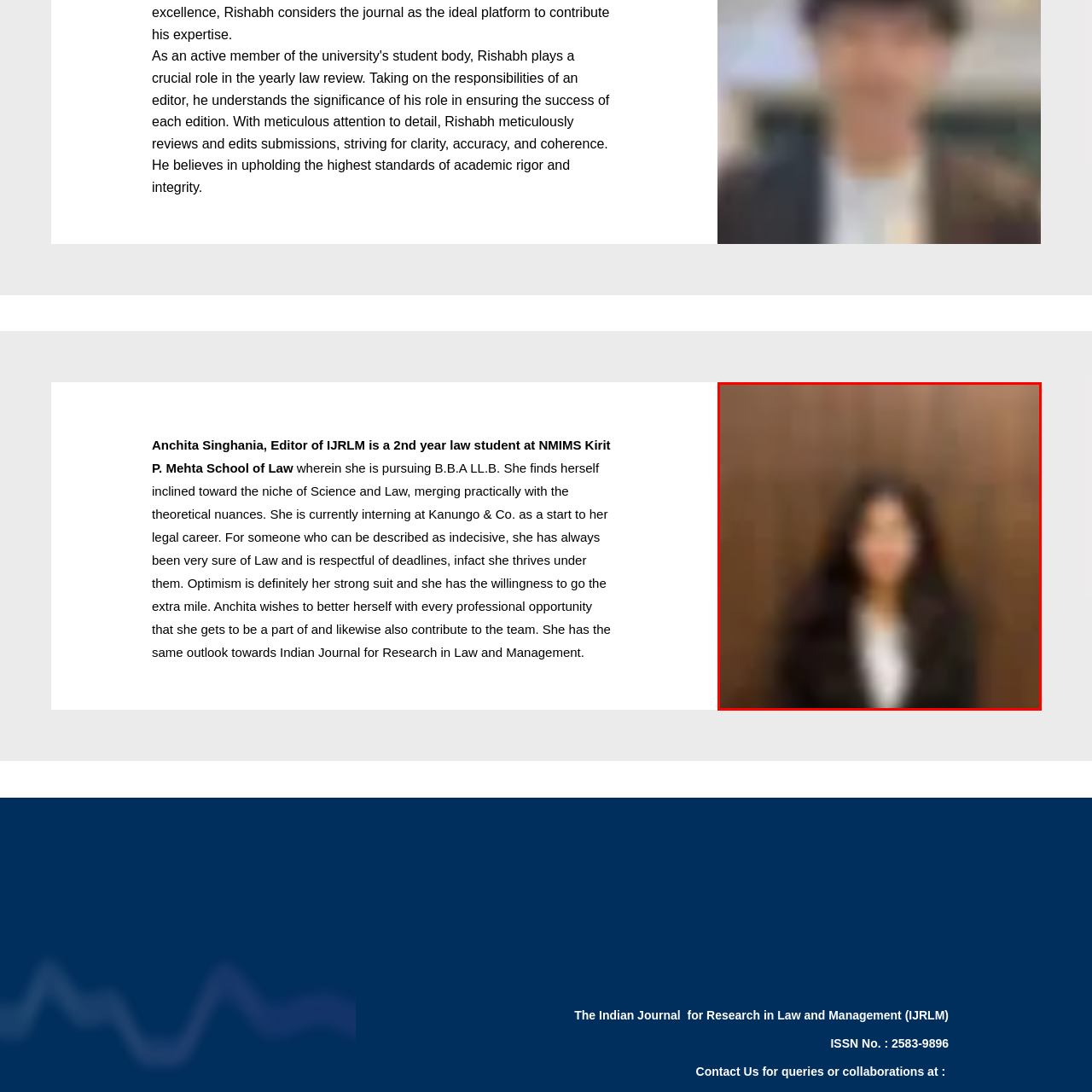What is Anchita's academic focus?  
Inspect the image within the red boundary and offer a detailed explanation grounded in the visual information present in the image.

According to the caption, Anchita's academic focus merges the fields of science and law, emphasizing practical applications of theoretical principles, which suggests that her academic focus is on the intersection of science and law.